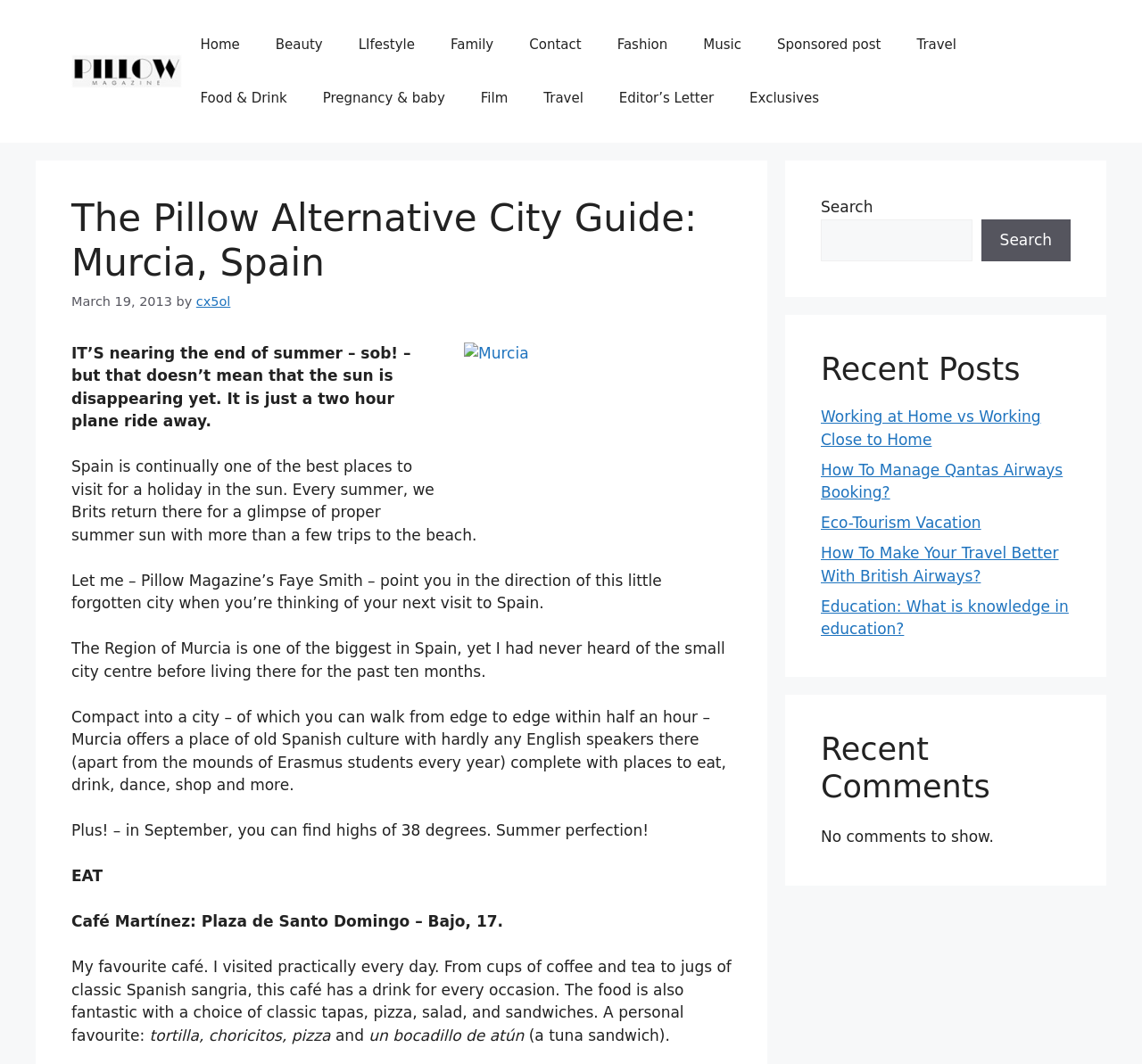Indicate the bounding box coordinates of the element that needs to be clicked to satisfy the following instruction: "Click on the 'Travel' link". The coordinates should be four float numbers between 0 and 1, i.e., [left, top, right, bottom].

[0.787, 0.017, 0.853, 0.067]